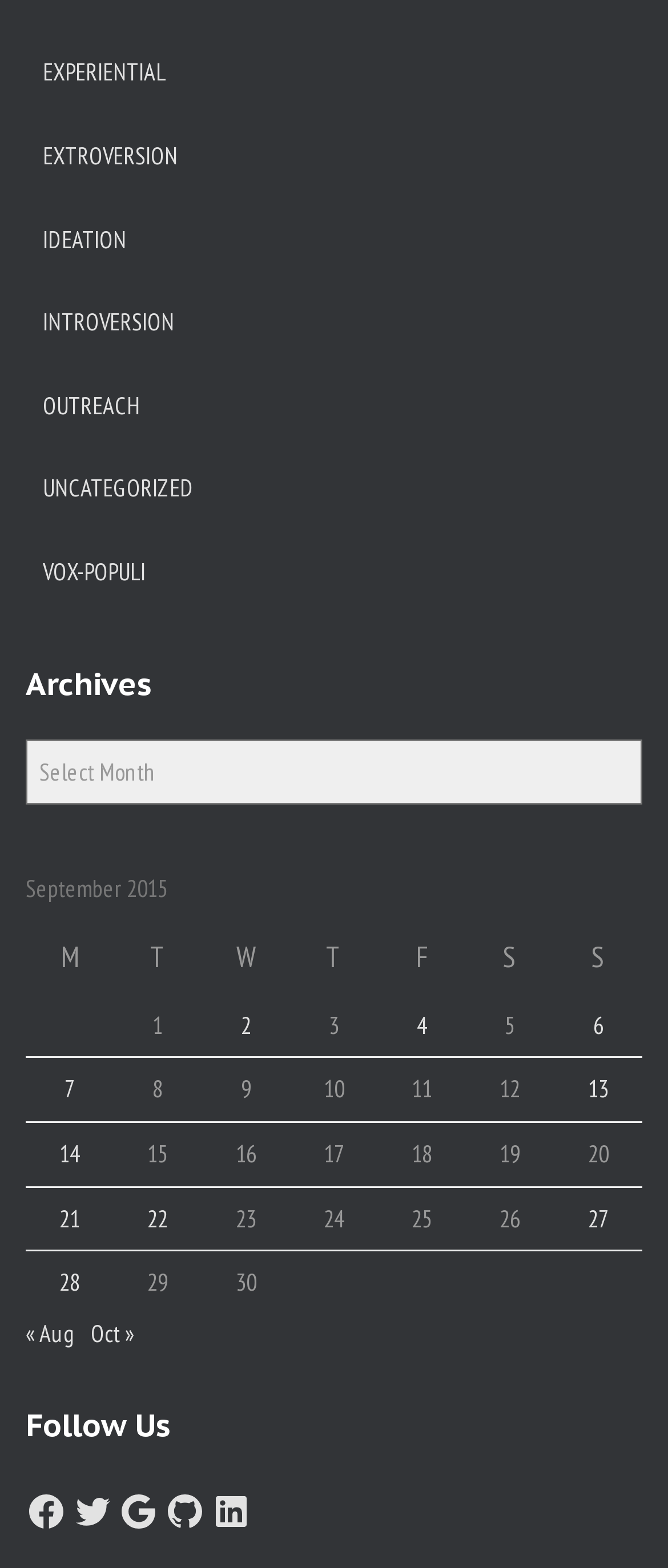Locate the bounding box coordinates of the element to click to perform the following action: 'Go to previous month'. The coordinates should be given as four float values between 0 and 1, in the form of [left, top, right, bottom].

[0.038, 0.84, 0.113, 0.86]